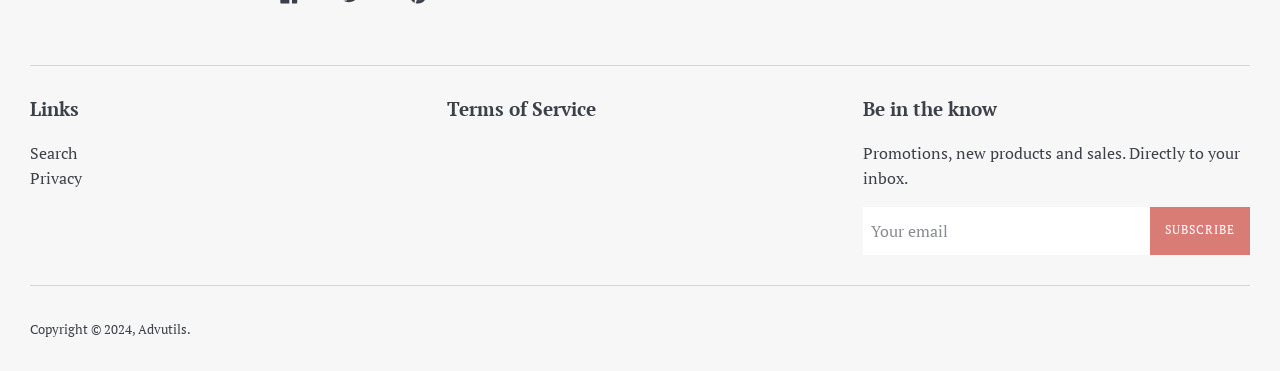Can you look at the image and give a comprehensive answer to the question:
What is the text next to the 'Copyright' symbol?

The 'Copyright' symbol is followed by the text '2024,' which indicates the year of copyright.